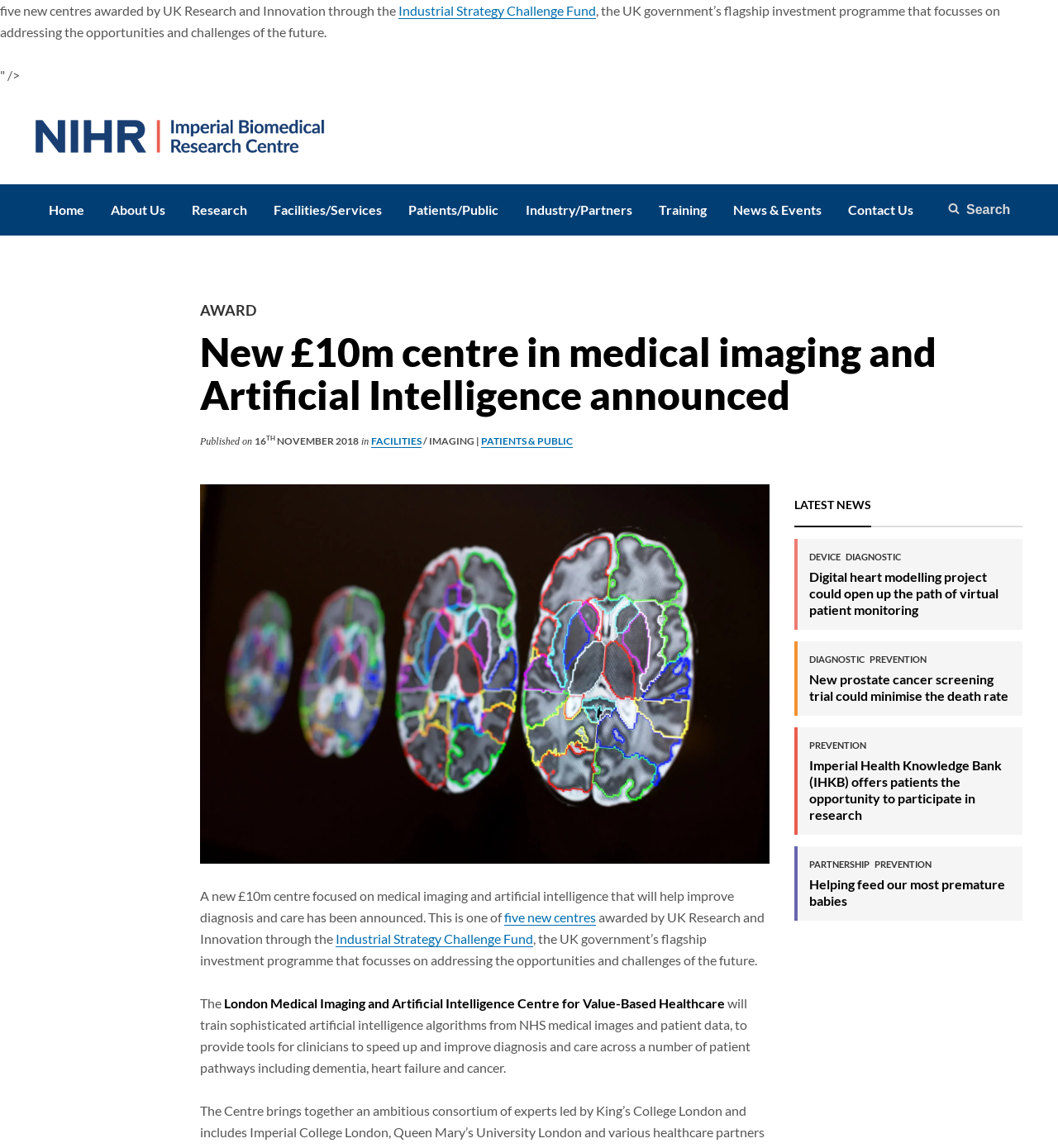Please find the bounding box coordinates of the element that must be clicked to perform the given instruction: "Read about AWARD". The coordinates should be four float numbers from 0 to 1, i.e., [left, top, right, bottom].

[0.189, 0.262, 0.242, 0.279]